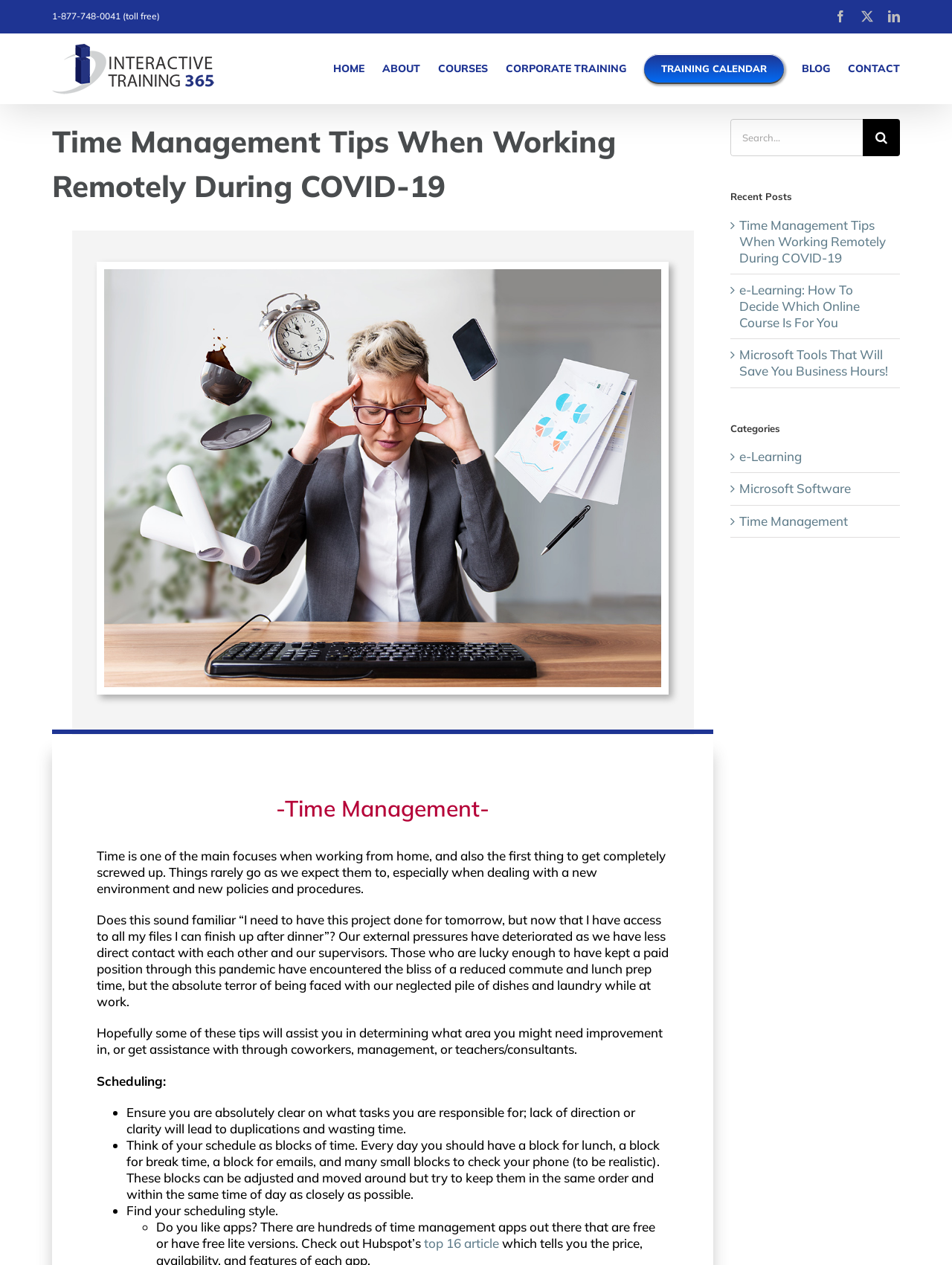What is the purpose of the 'Search for:' box?
Kindly give a detailed and elaborate answer to the question.

The 'Search for:' box is a search function that allows users to search the website for specific content. Users can enter keywords or phrases in the box and click the 'Search' button to find relevant results.